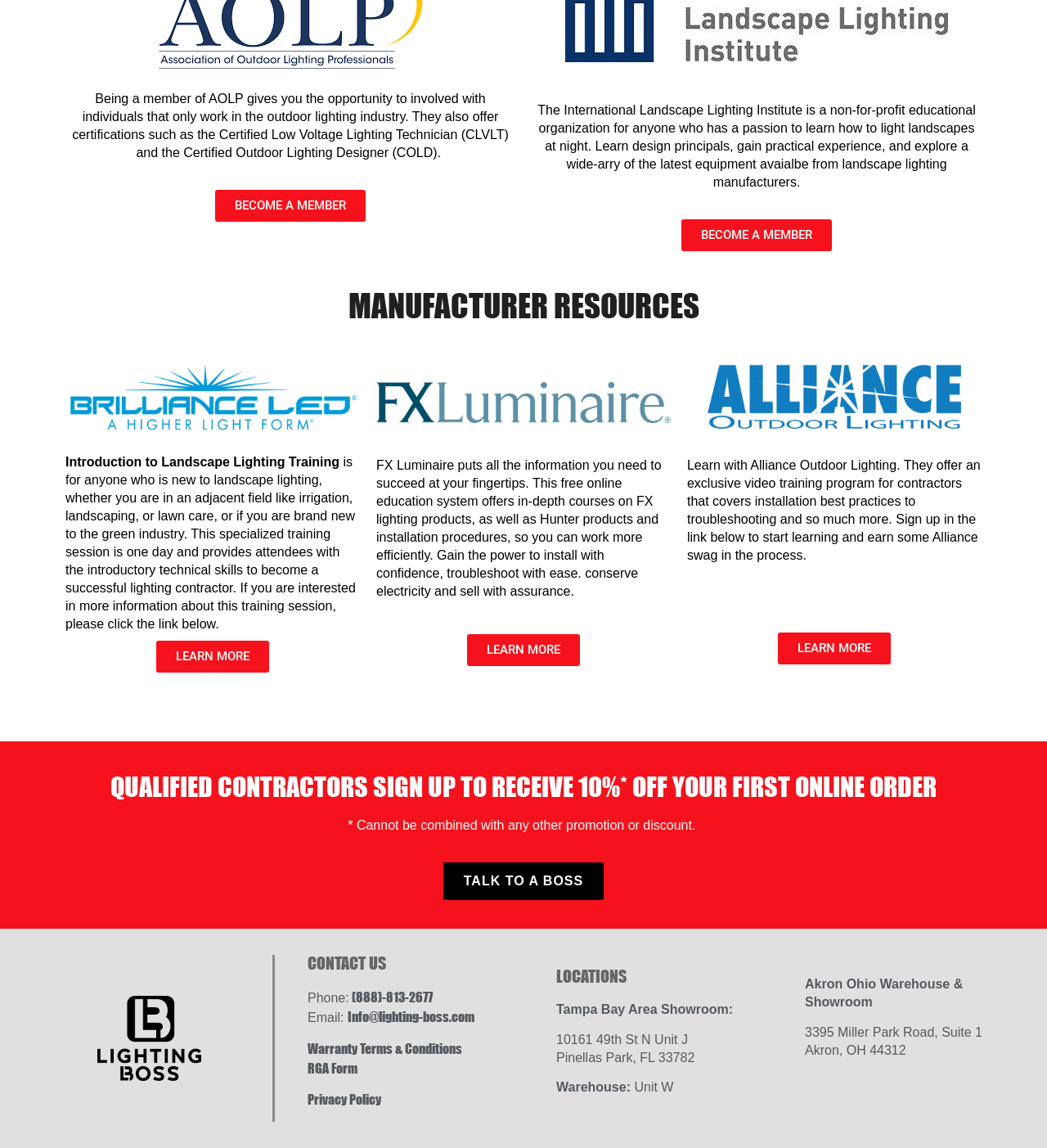Locate the bounding box coordinates of the clickable element to fulfill the following instruction: "Learn more about Introduction to Landscape Lighting Training". Provide the coordinates as four float numbers between 0 and 1 in the format [left, top, right, bottom].

[0.149, 0.558, 0.257, 0.586]